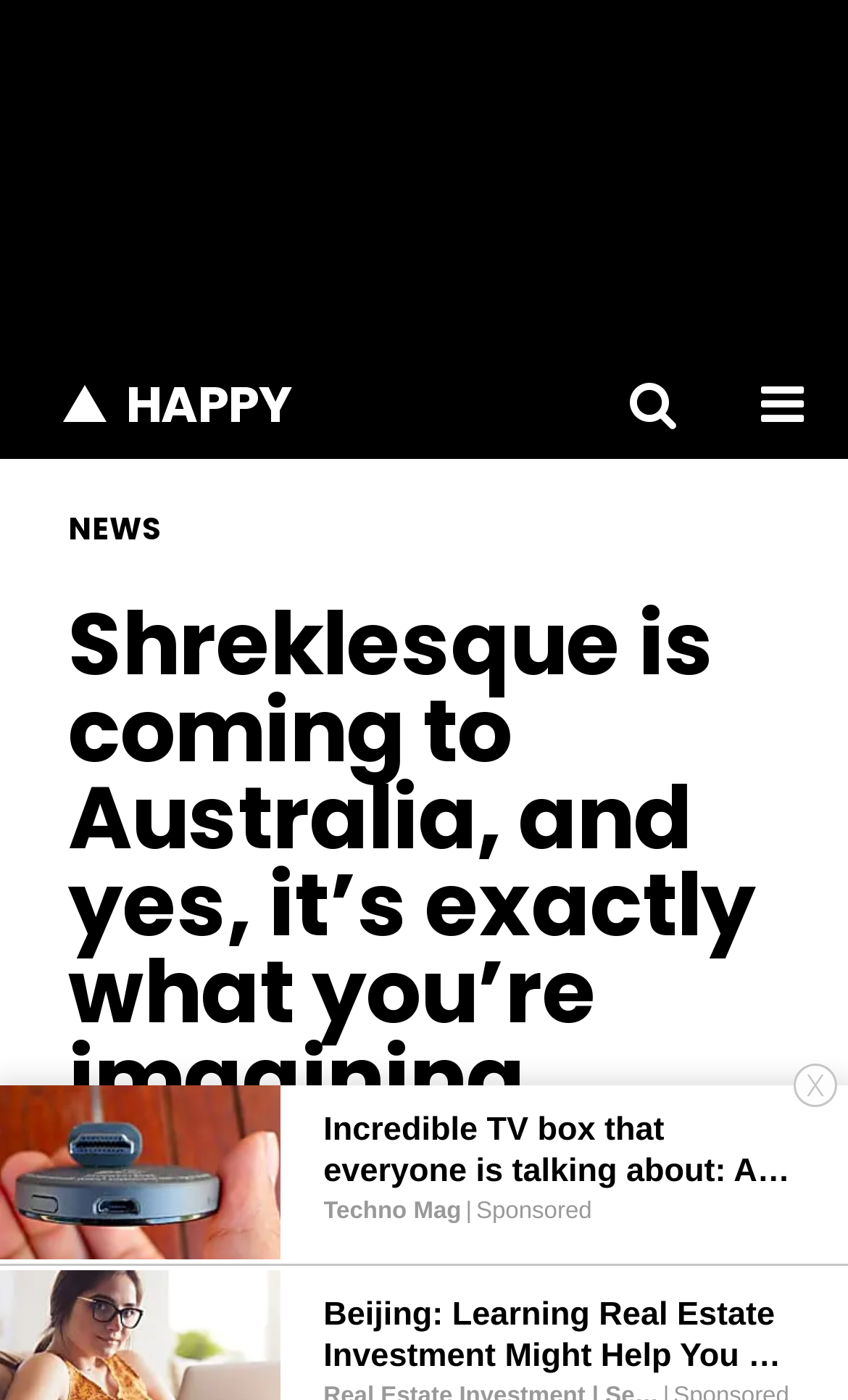How many headings are present in the main content area?
Using the details shown in the screenshot, provide a comprehensive answer to the question.

The main content area is the section of the webpage that contains the news articles. Within this section, there are two headings: 'NEWS' and 'Shreklesque is coming to Australia, and yes, it’s exactly what you’re imagining'.